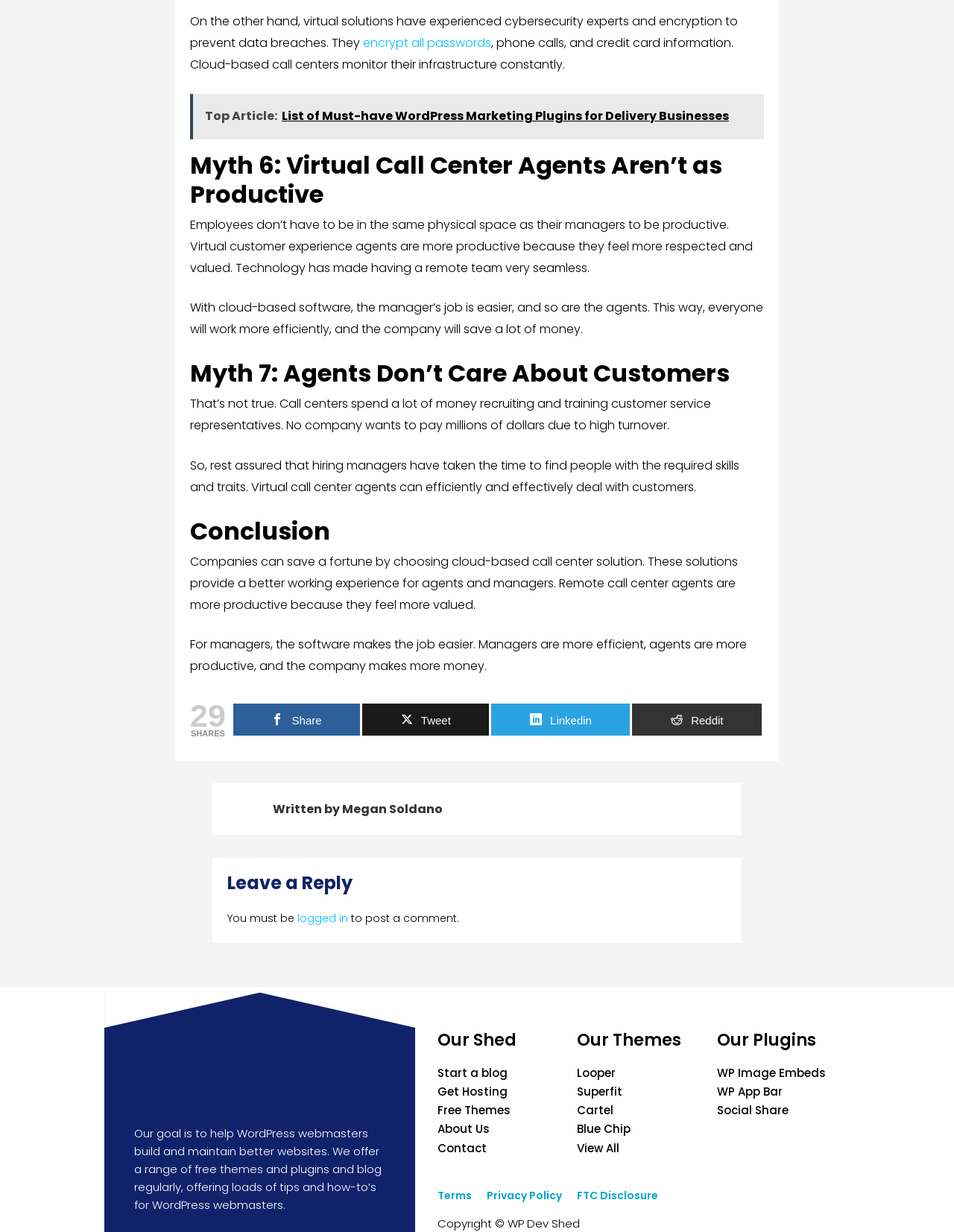Please identify the bounding box coordinates of the element's region that needs to be clicked to fulfill the following instruction: "Read the article 'Top Article: List of Must-have WordPress Marketing Plugins for Delivery Businesses'". The bounding box coordinates should consist of four float numbers between 0 and 1, i.e., [left, top, right, bottom].

[0.199, 0.076, 0.801, 0.113]